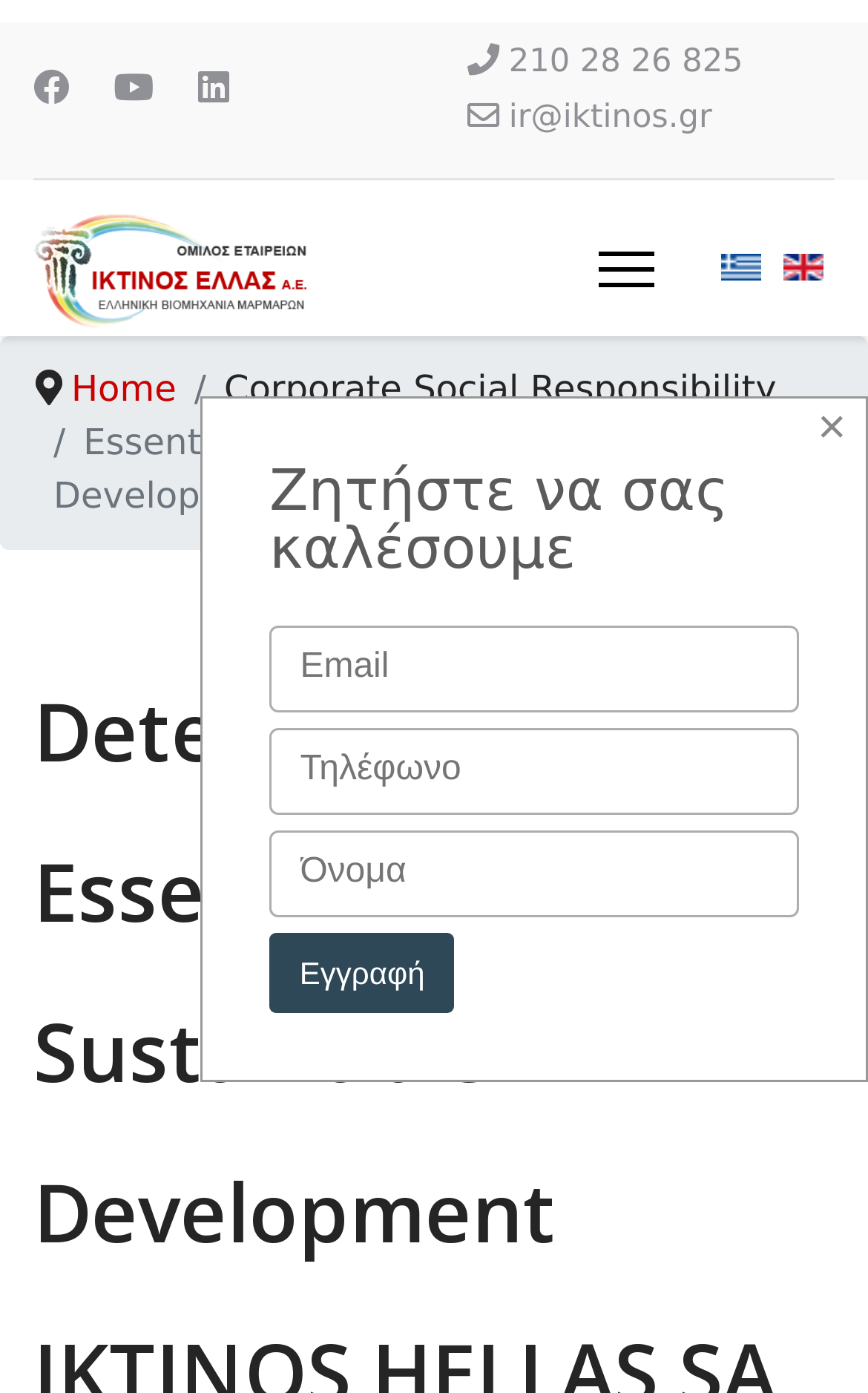Locate the primary headline on the webpage and provide its text.

Determination of Essential Issues of Sustainable Development IKTINOS HELLAS SA